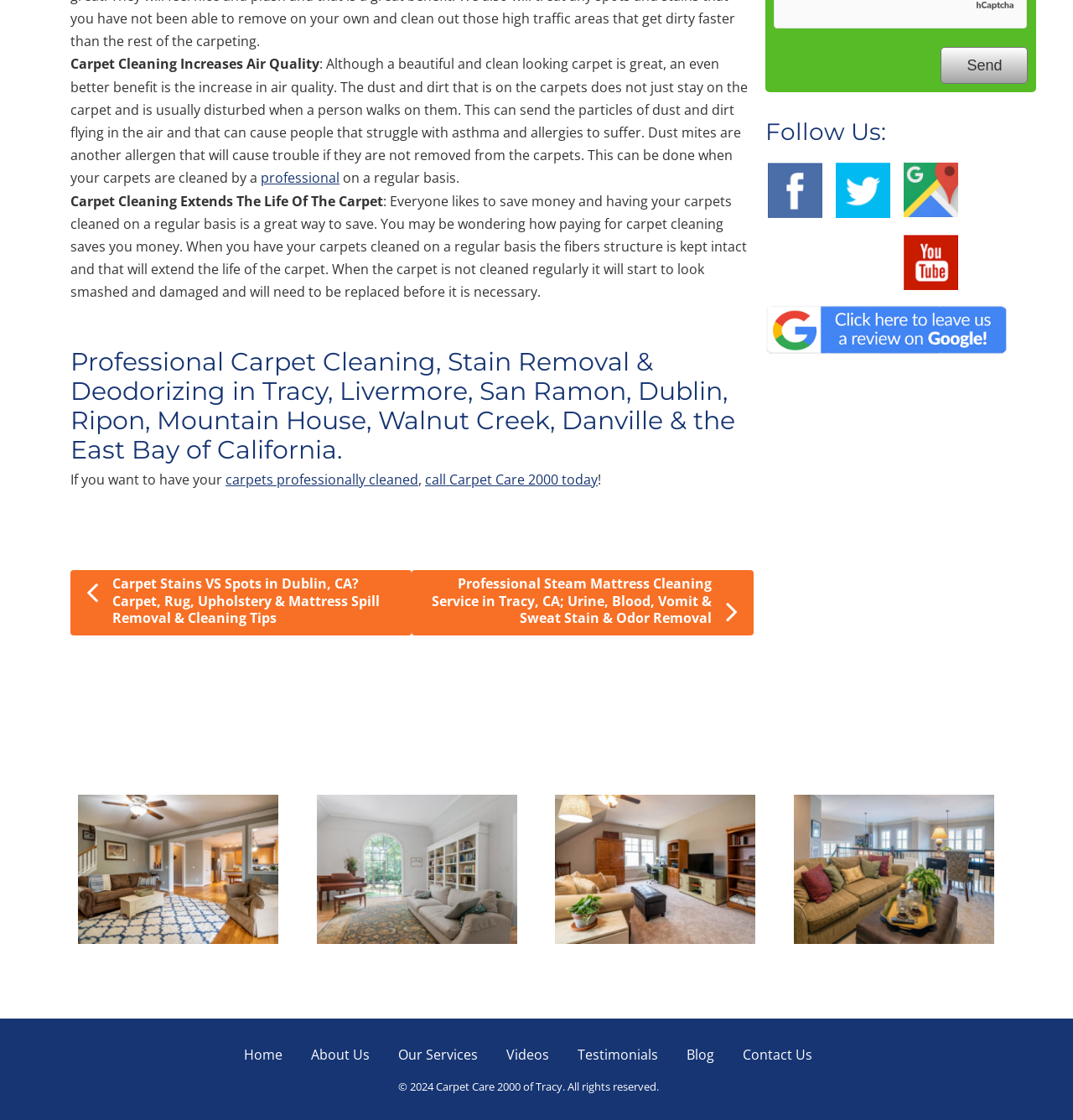Answer this question in one word or a short phrase: What is the benefit of carpet cleaning?

Increases air quality